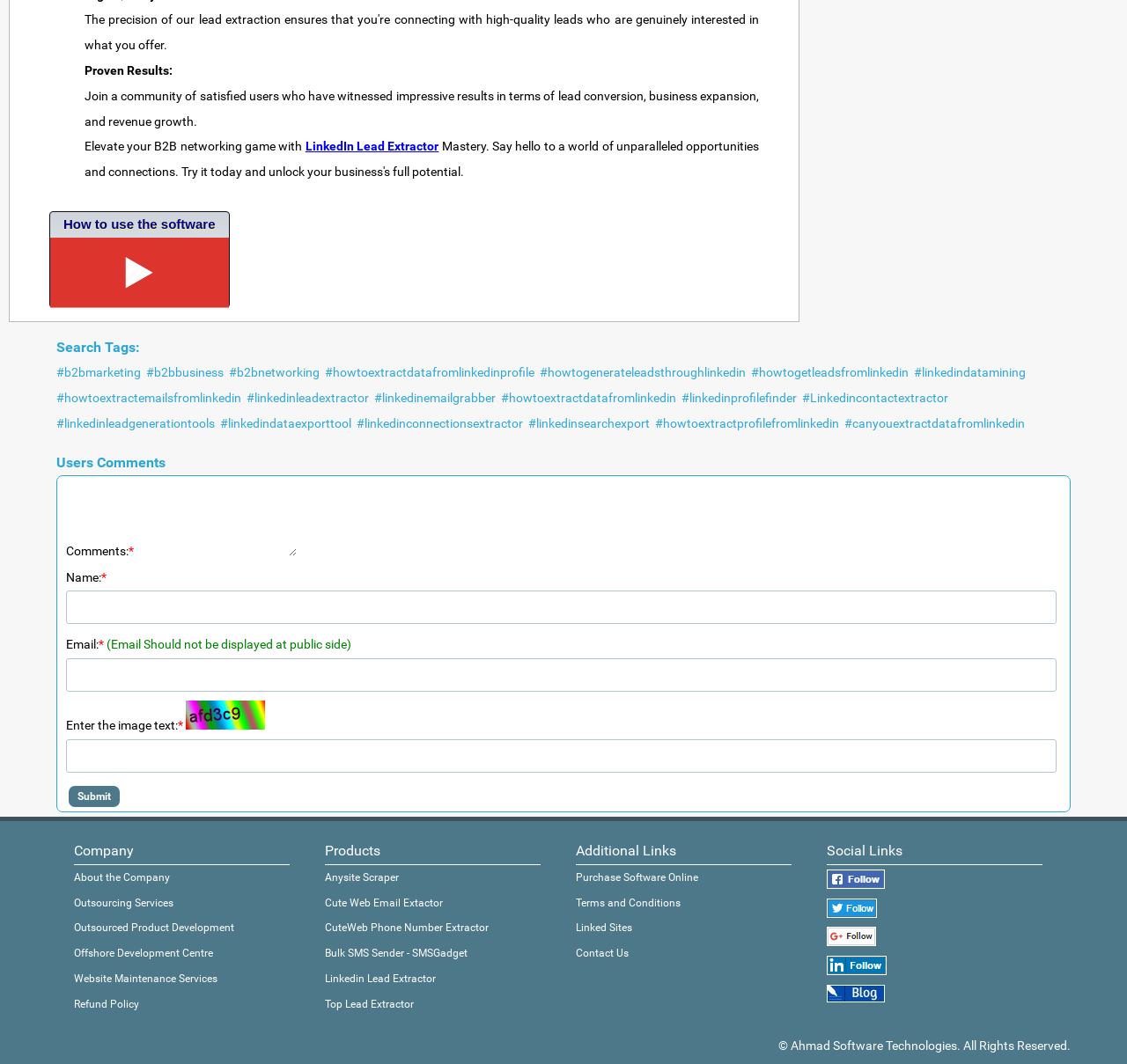Given the description "Offshore Development Centre", provide the bounding box coordinates of the corresponding UI element.

[0.066, 0.89, 0.189, 0.902]